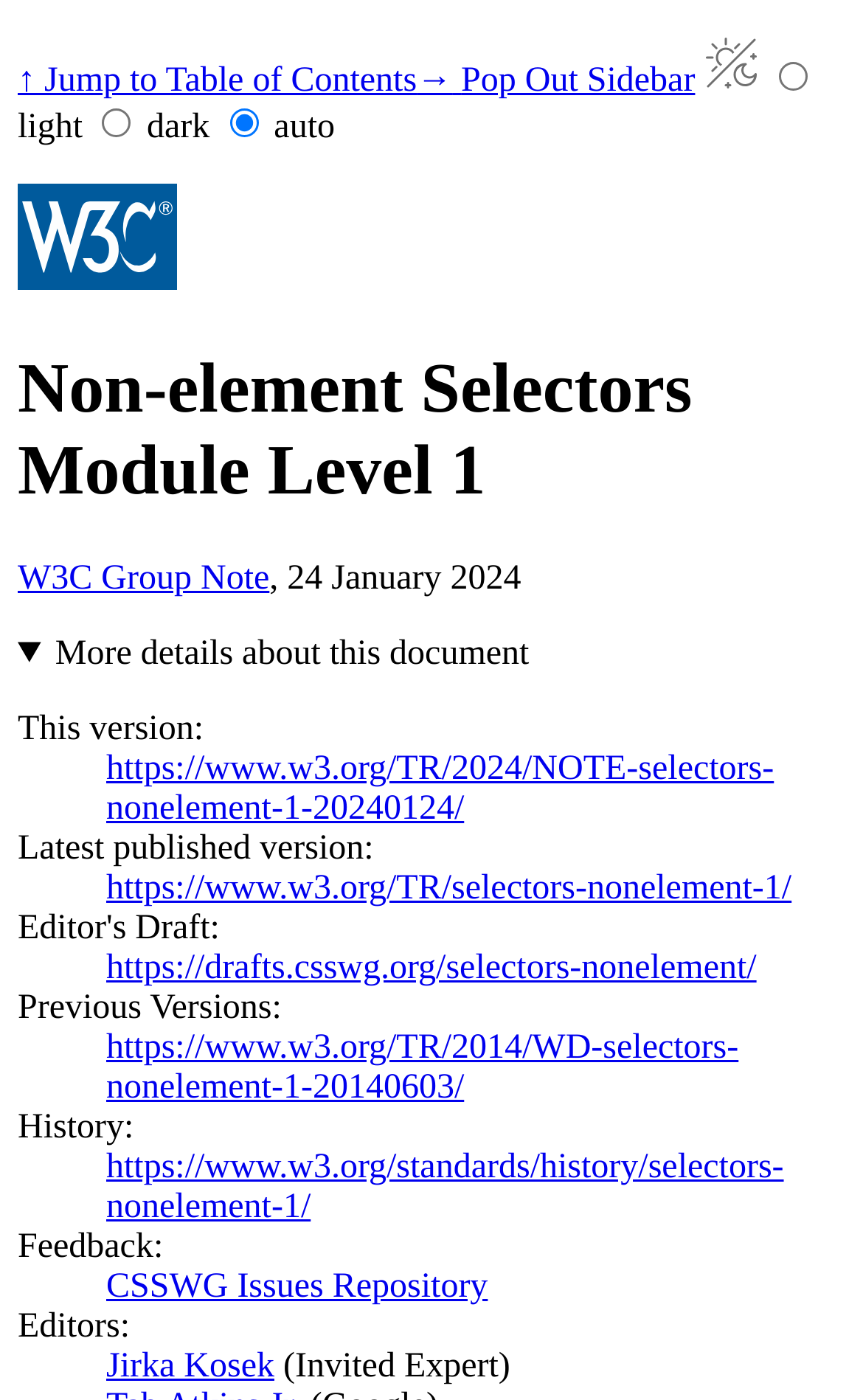For the following element description, predict the bounding box coordinates in the format (top-left x, top-left y, bottom-right x, bottom-right y). All values should be floating point numbers between 0 and 1. Description: parent_node: light name="color-scheme" value="light"

[0.903, 0.044, 0.936, 0.065]